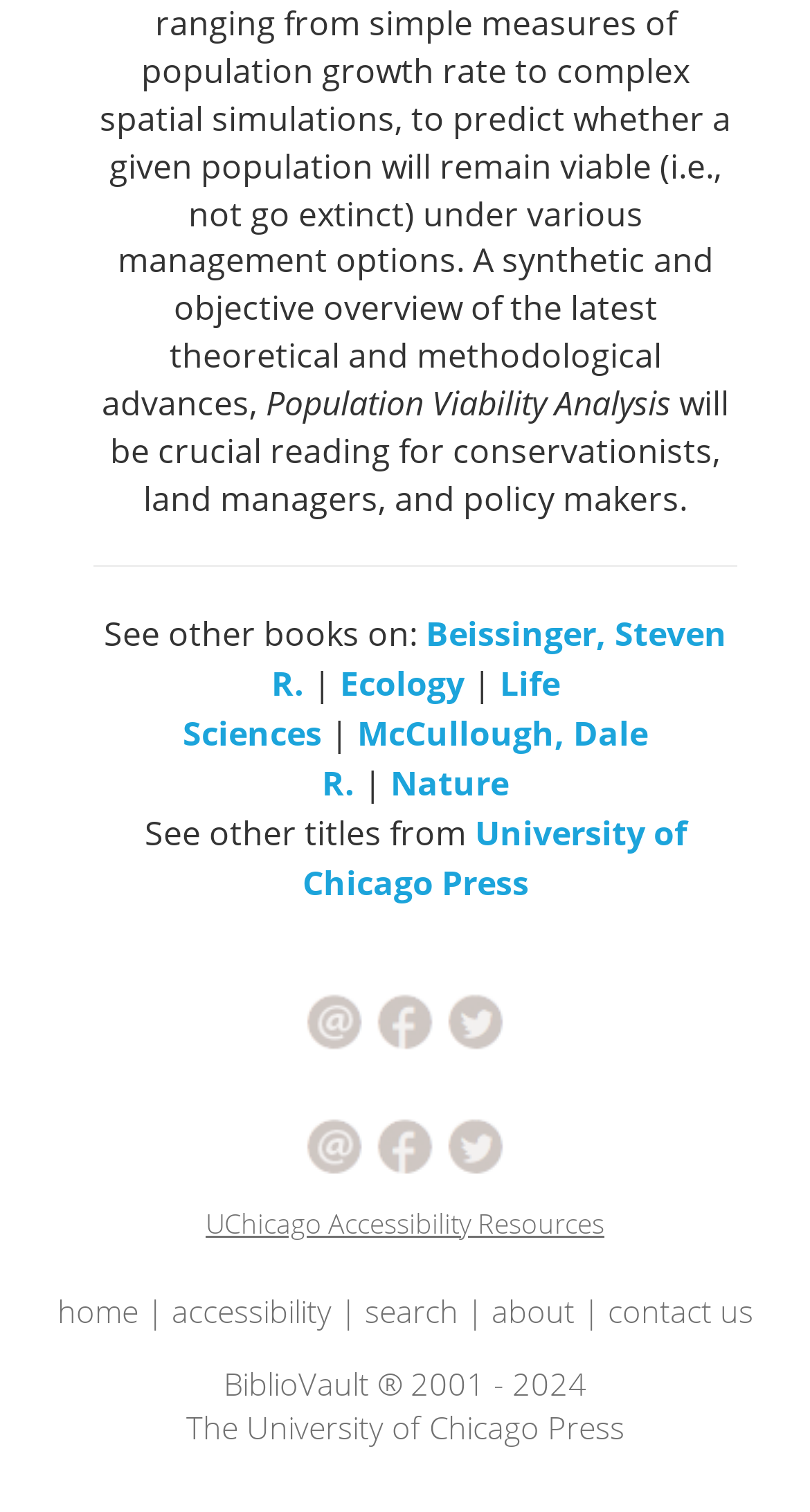Provide the bounding box coordinates for the area that should be clicked to complete the instruction: "Share on Twitter".

[0.549, 0.658, 0.626, 0.688]